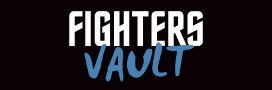What is the theme associated with the logo?
Give a one-word or short-phrase answer derived from the screenshot.

Combat sports and martial arts